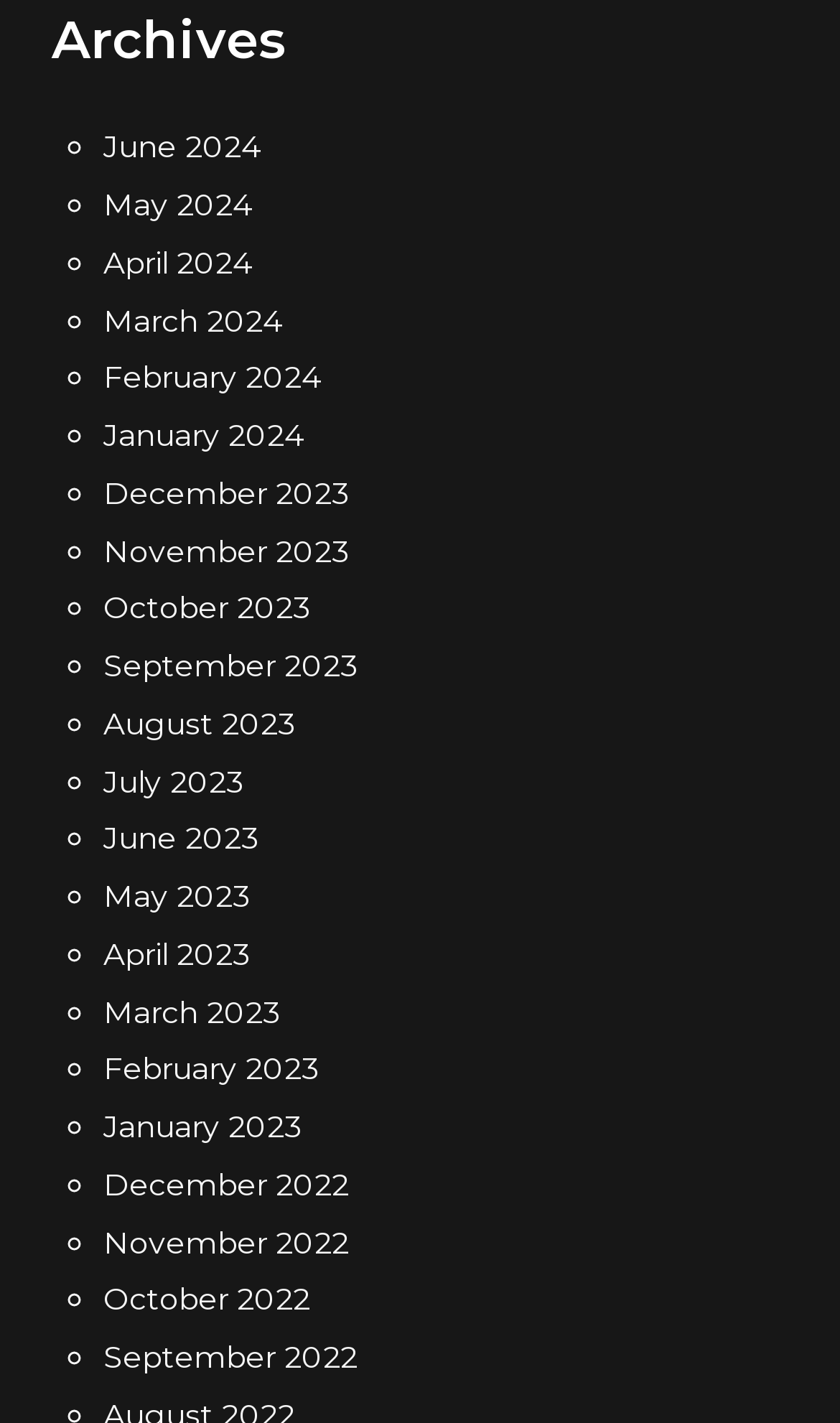Determine the bounding box coordinates for the clickable element to execute this instruction: "view May 2023 archives". Provide the coordinates as four float numbers between 0 and 1, i.e., [left, top, right, bottom].

[0.123, 0.616, 0.297, 0.643]